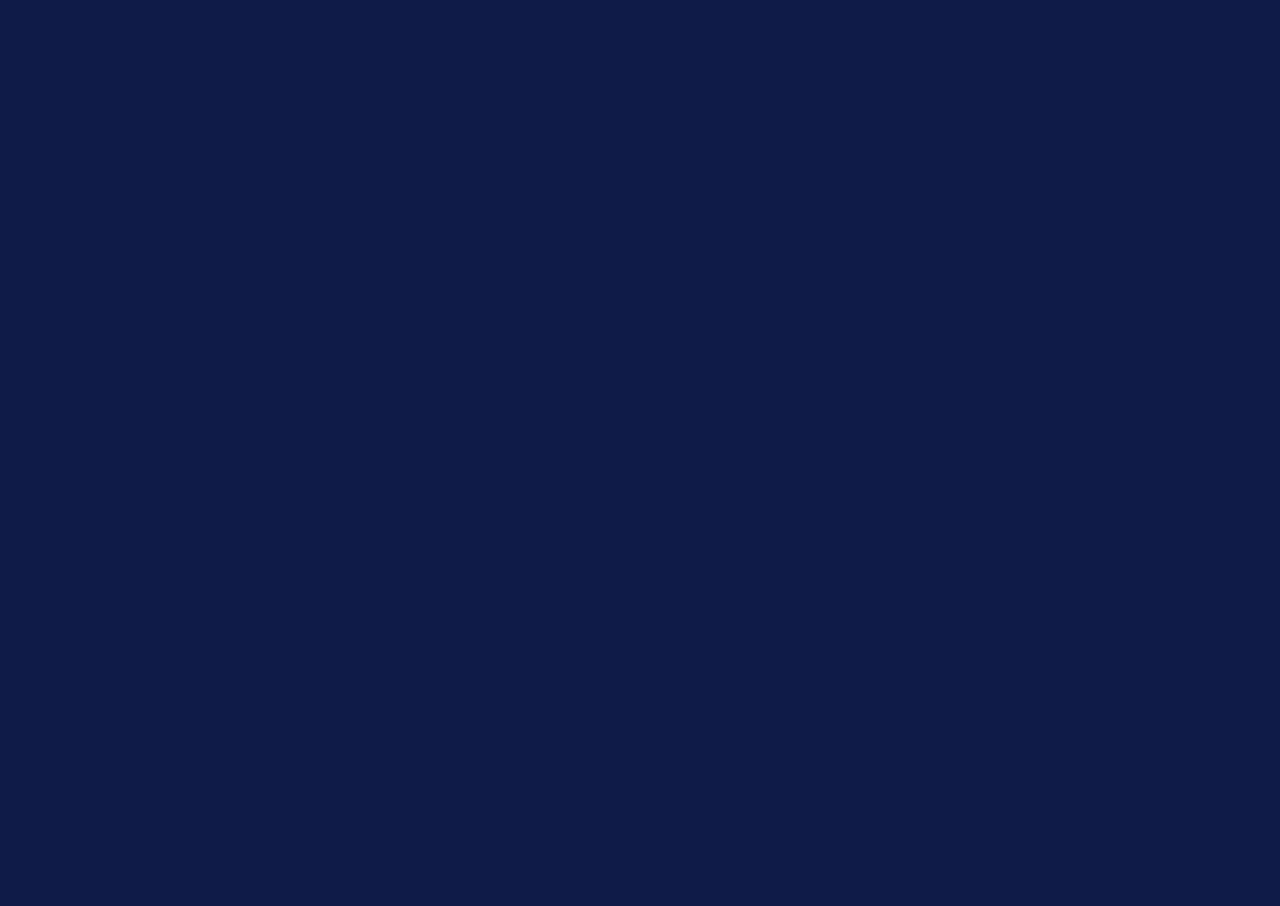Refer to the image and answer the question with as much detail as possible: What is the purpose of the 'Customer Support' section?

The 'Customer Support' section appears to provide links to resources that can help customers with their laundry service needs, including contact support, missed pickups, and a knowledge base and help center.